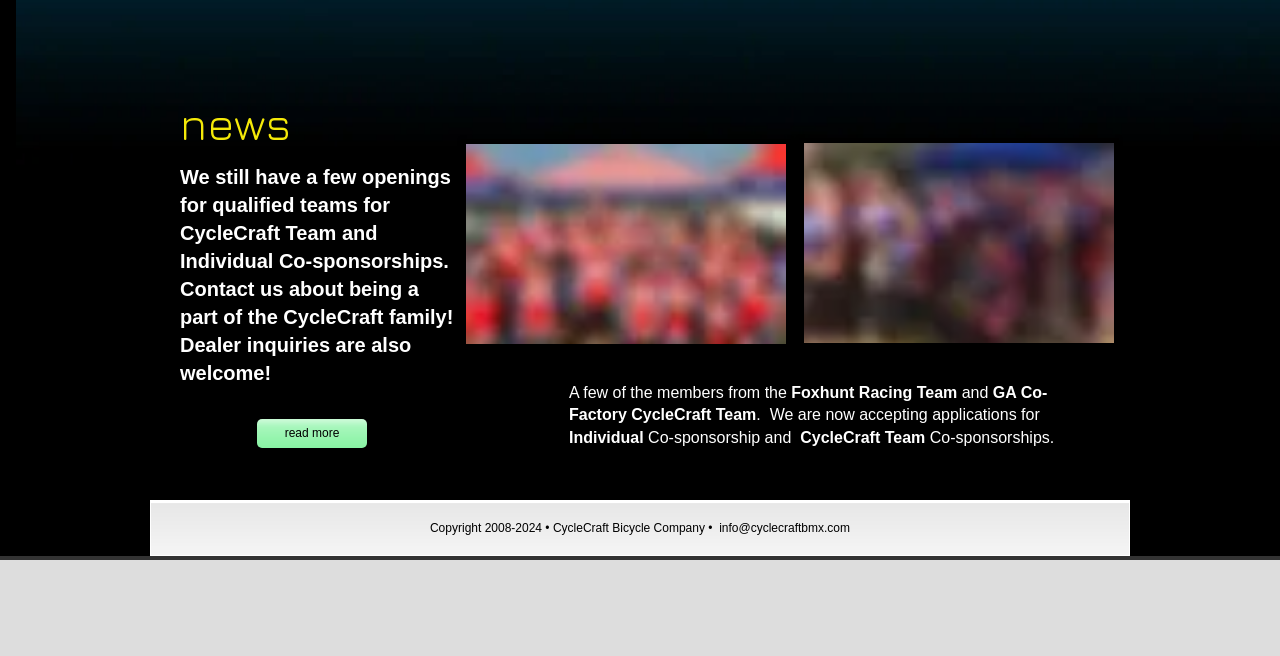What is the company name mentioned on the webpage?
Answer with a single word or phrase by referring to the visual content.

CycleCraft Bicycle Company